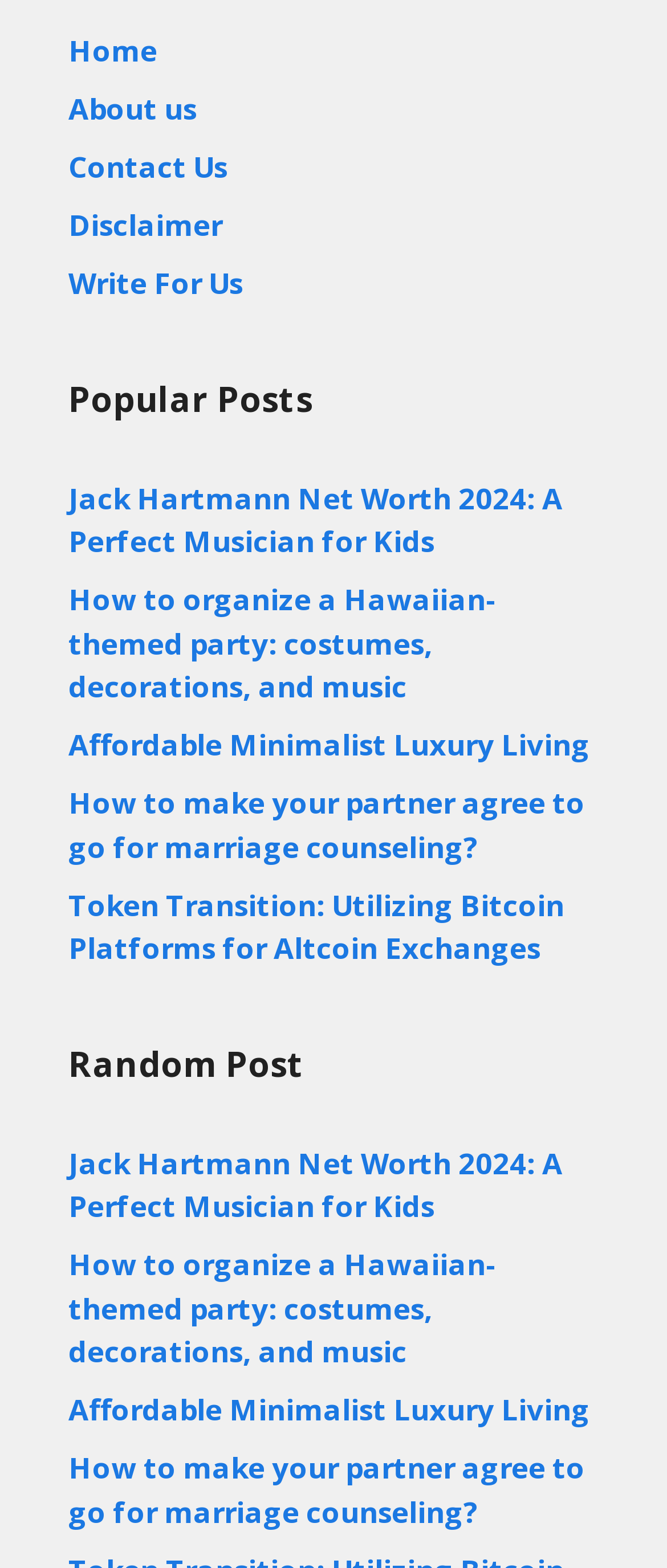What is the title of the second link in the Random Post section?
Please give a detailed and elaborate answer to the question.

I looked at the links under the 'Random Post' heading and found the second link, which is 'How to organize a Hawaiian-themed party: costumes, decorations, and music'.